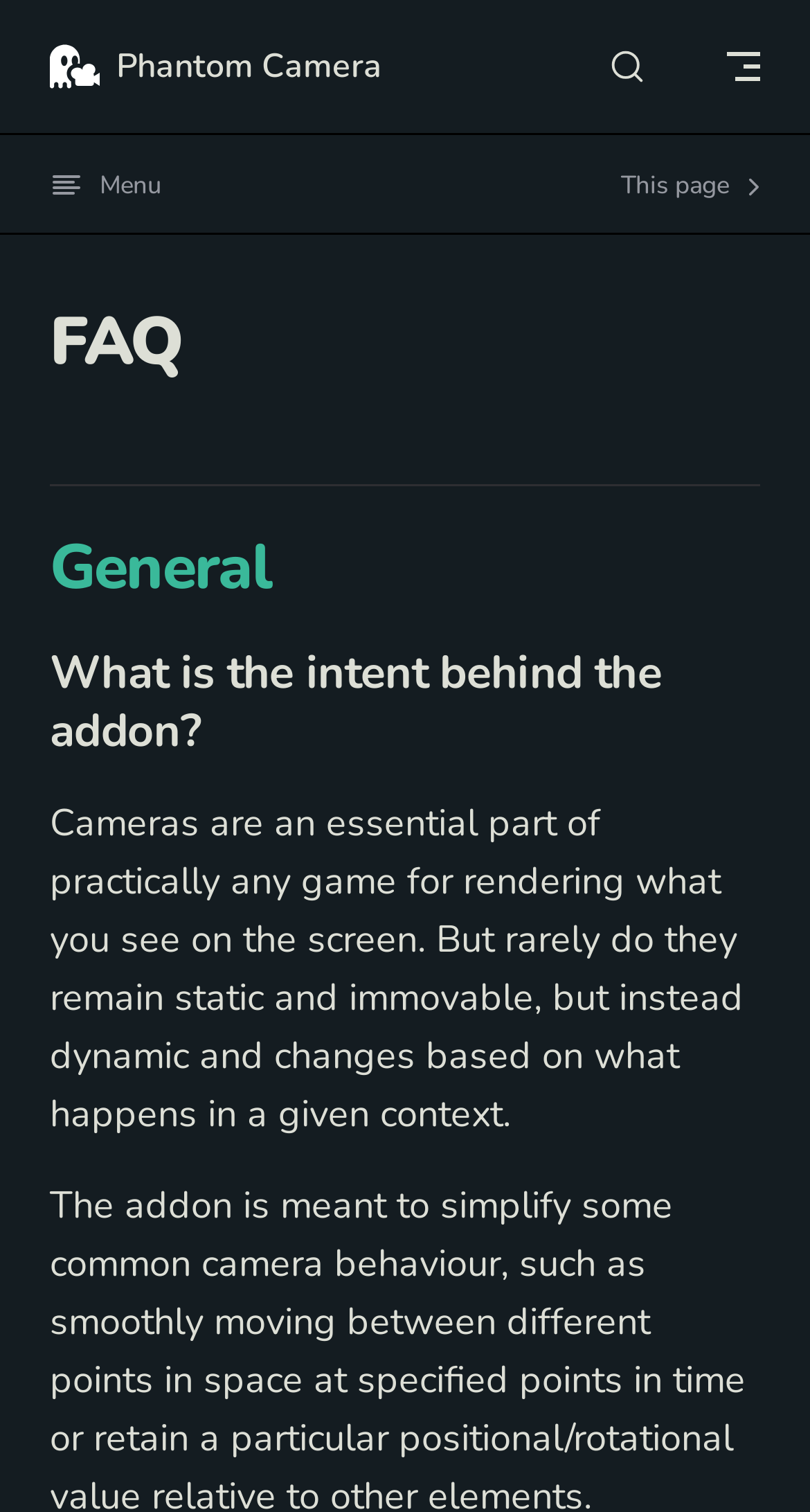Please locate the UI element described by "​" and provide its bounding box coordinates.

[0.012, 0.426, 0.045, 0.464]